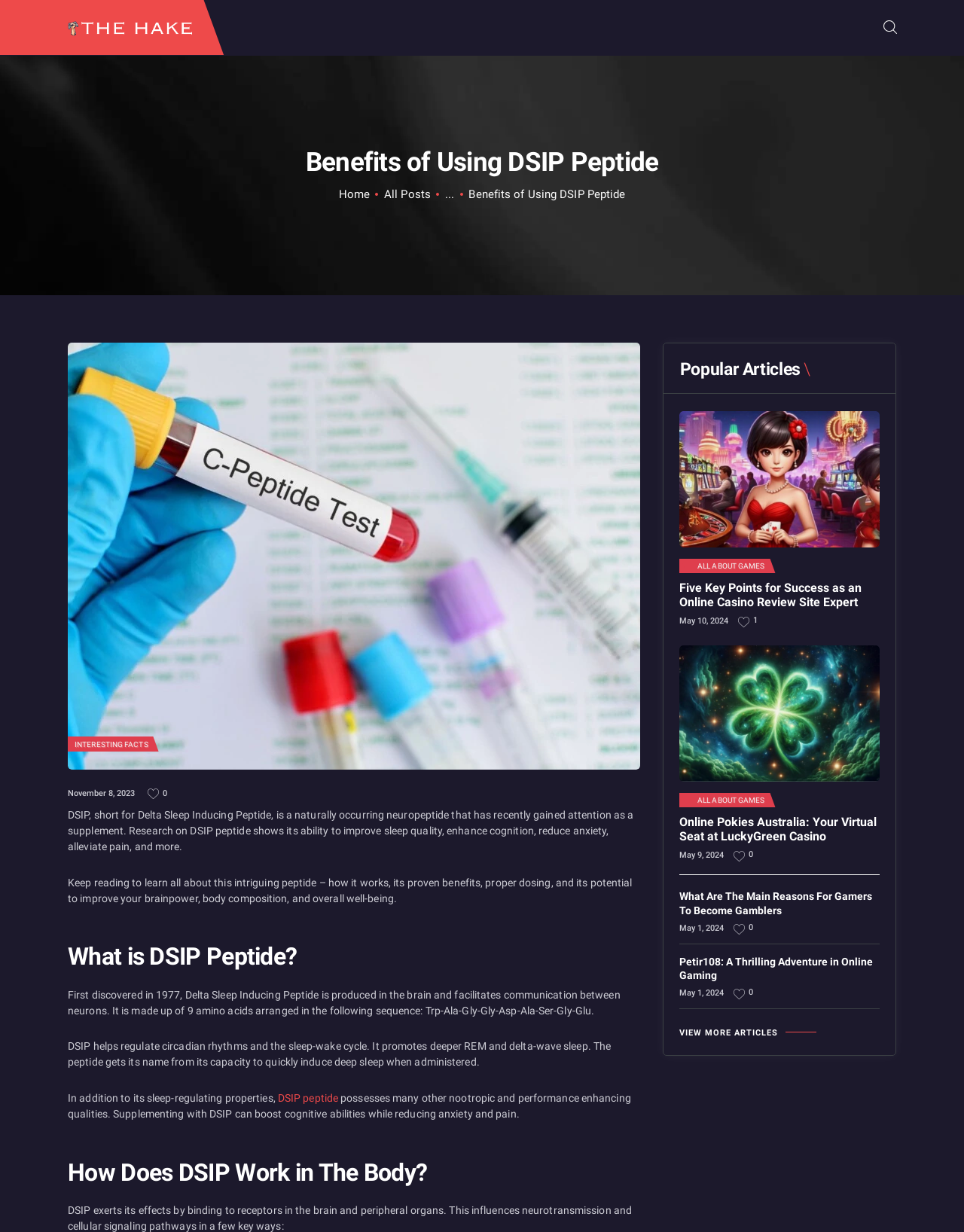Identify and provide the main heading of the webpage.

Benefits of Using DSIP Peptide